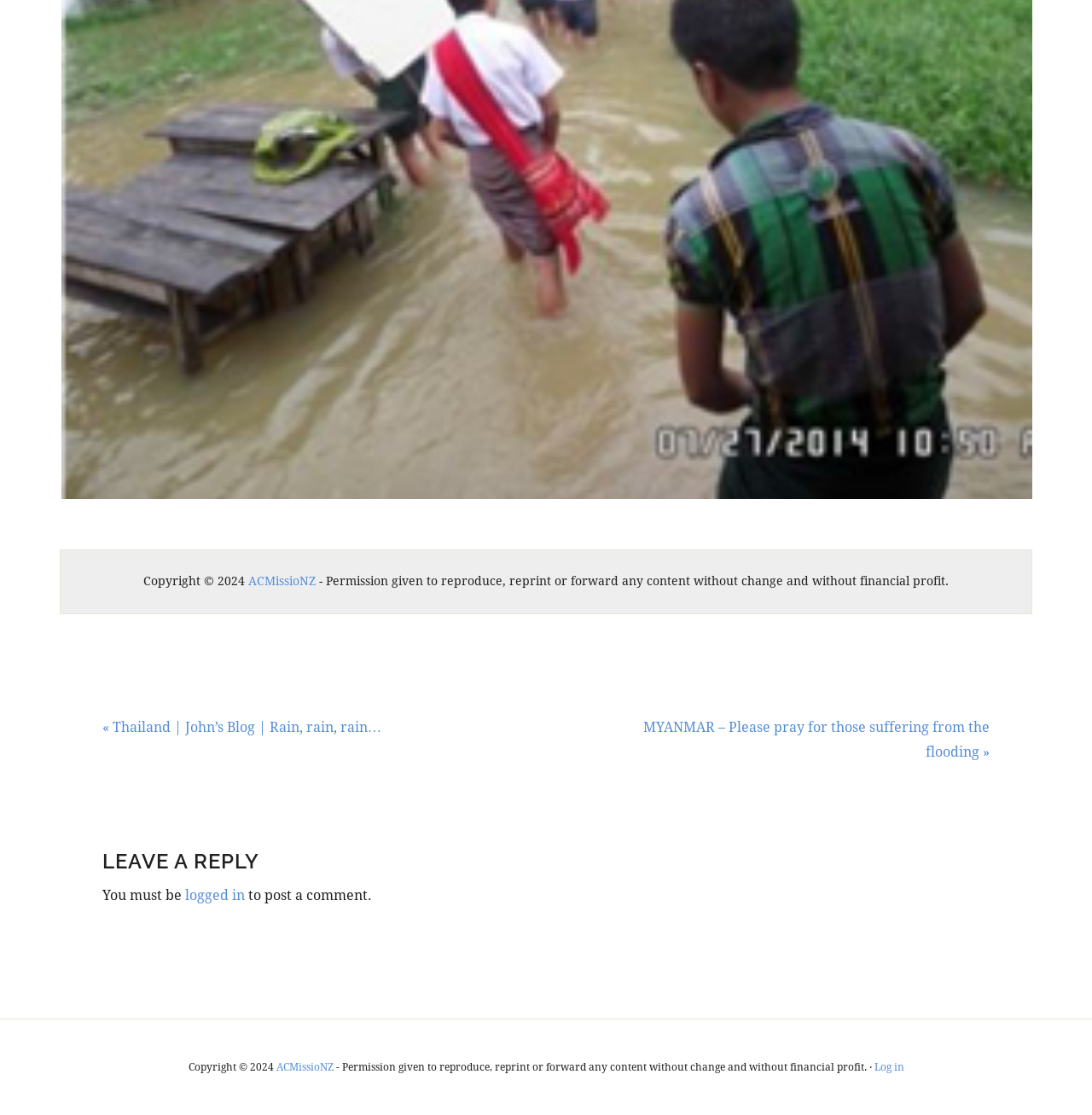Based on the image, provide a detailed and complete answer to the question: 
What is the name of the organization mentioned in the footer?

The name of the organization mentioned in the footer is 'ACMissioNZ', which is linked to a webpage and appears alongside the copyright information.